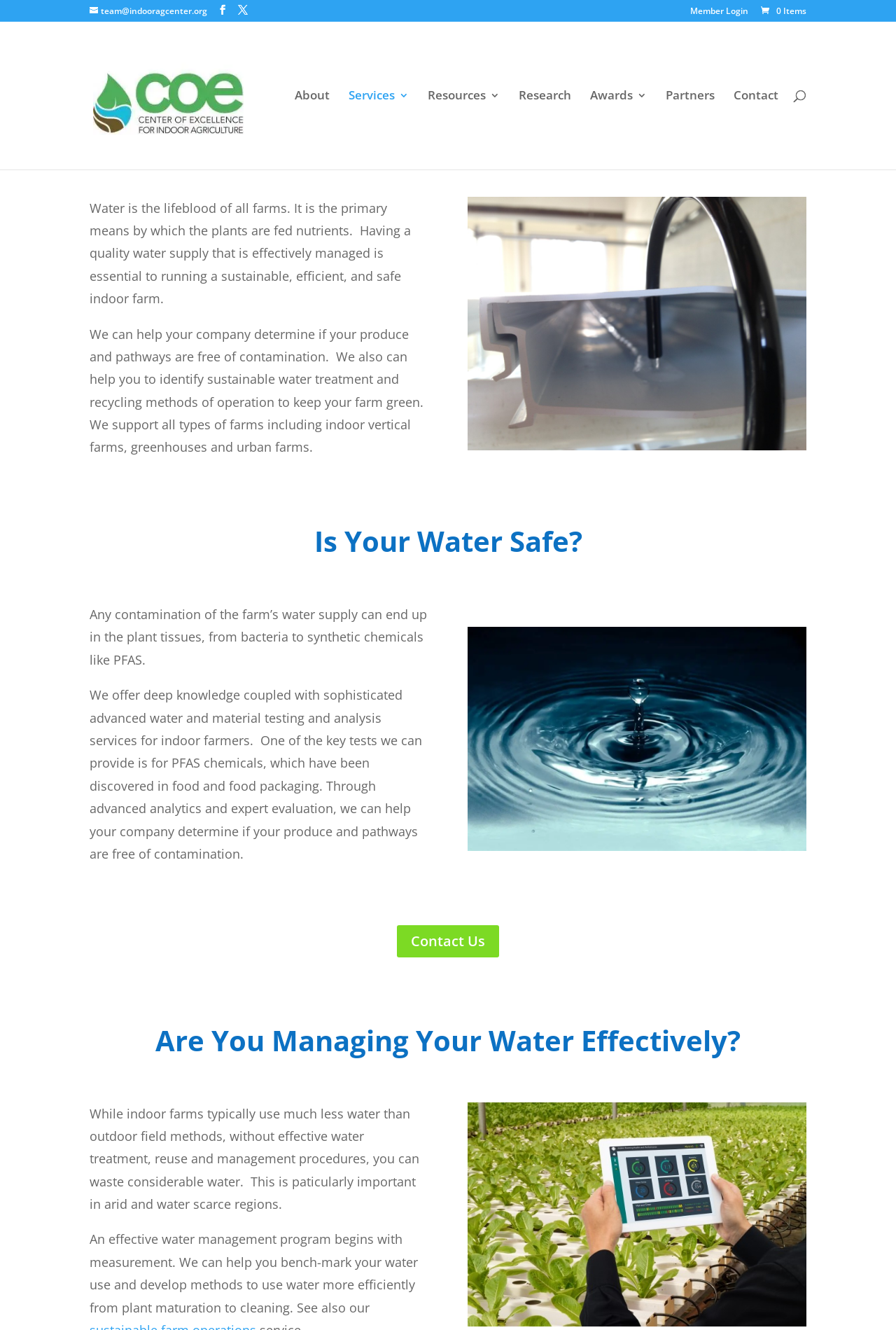What is the purpose of the water testing and analysis services offered?
Please provide a single word or phrase as your answer based on the screenshot.

To determine if produce and pathways are free of contamination